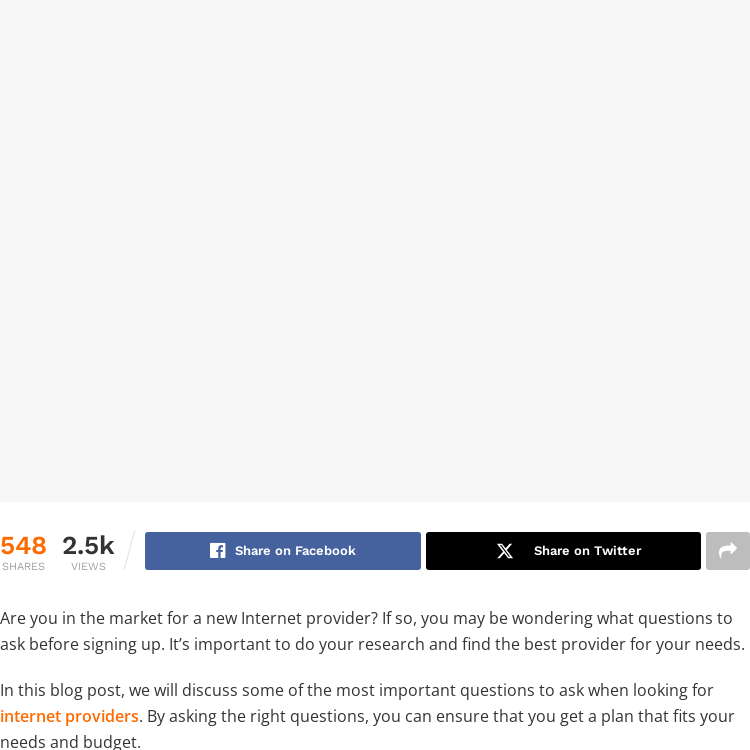What is the importance of asking questions?
Answer the question with as much detail as possible.

Asking the right questions is crucial in finding the best Internet plan that suits individual needs and budgets, as emphasized in the text, which encourages readers to critically evaluate their options before making a decision.